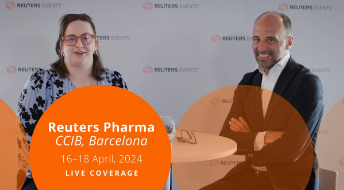Where is the event taking place?
Using the visual information, respond with a single word or phrase.

CCIB in Barcelona